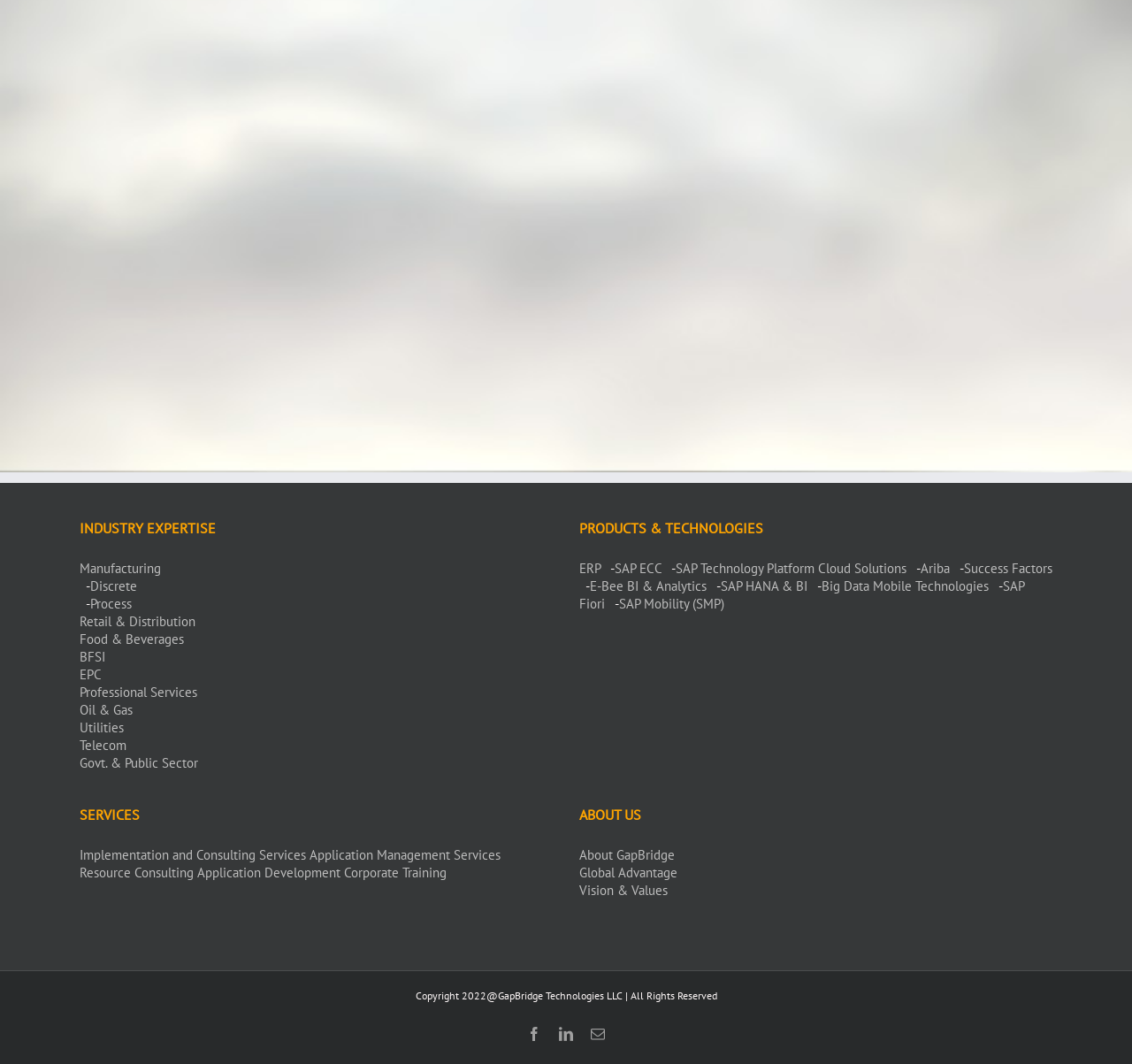Please locate the clickable area by providing the bounding box coordinates to follow this instruction: "Learn about GapBridge".

[0.512, 0.796, 0.596, 0.812]